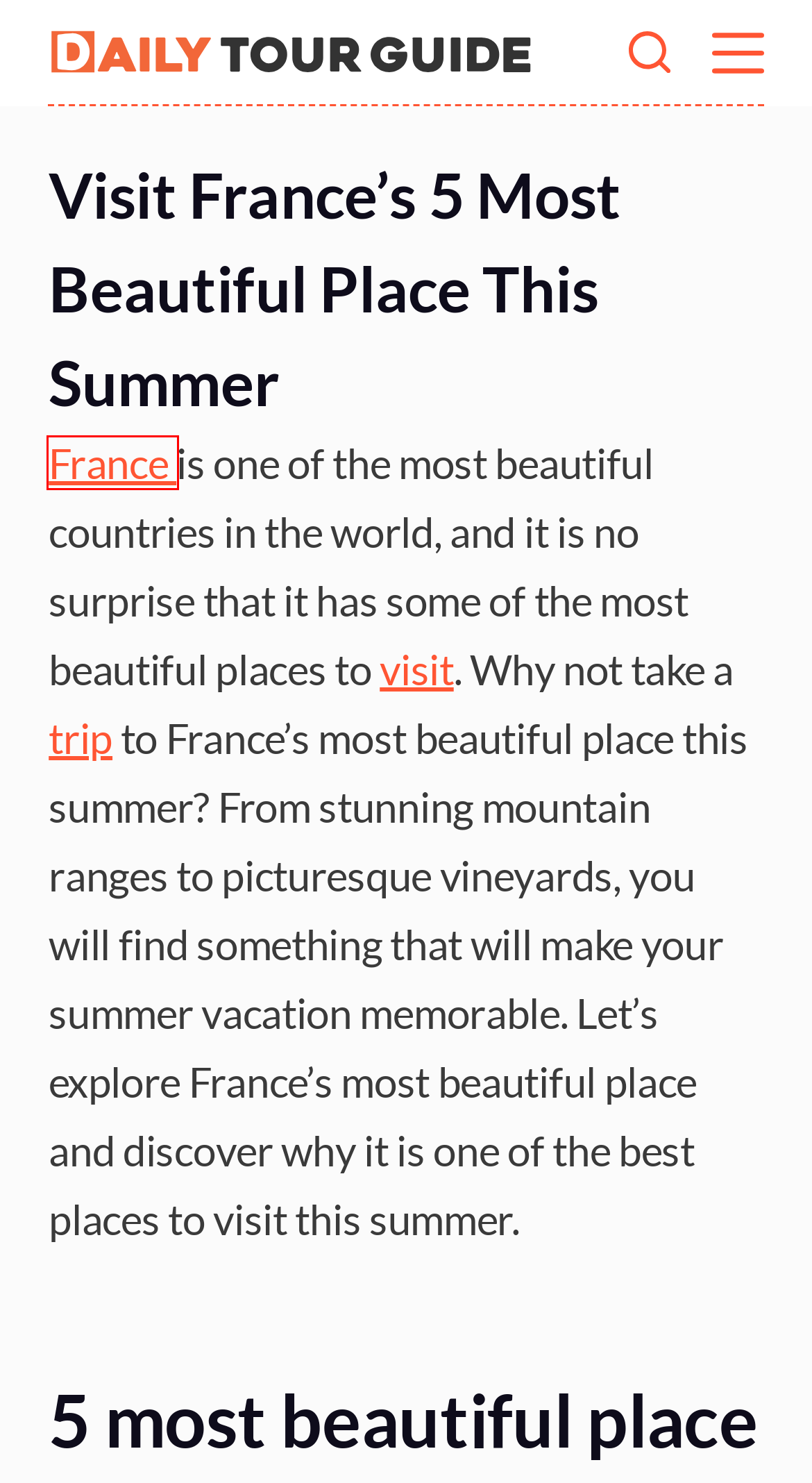You have a screenshot of a webpage with a red bounding box highlighting a UI element. Your task is to select the best webpage description that corresponds to the new webpage after clicking the element. Here are the descriptions:
A. OOPS!  The offer you're looking for has expired.
B. Daily Tour Guide
C. France - Daily Tour Guide
D. Explore Blue Cave in Croatia: A Must-See - Daily Tour Guide
E. Privacy Policy - Daily Tour Guide
F. Empowering Your Online Business | WideSoft Solutions
G. 14 Best Islands to Visit in Croatia - Daily Tour Guide
H. Honeymoon in Croatia| Have Your Best Honeymoon Vacation - Daily Tour Guide

C